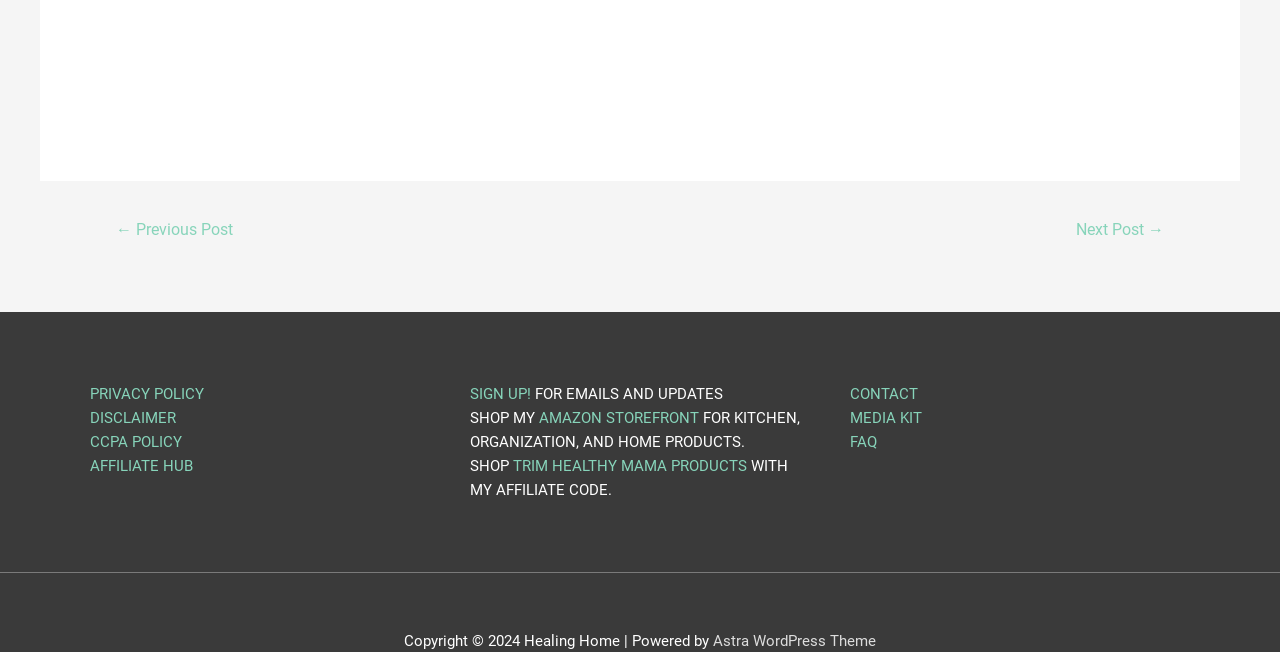Provide the bounding box coordinates, formatted as (top-left x, top-left y, bottom-right x, bottom-right y), with all values being floating point numbers between 0 and 1. Identify the bounding box of the UI element that matches the description: Astra WordPress Theme

[0.557, 0.969, 0.684, 0.997]